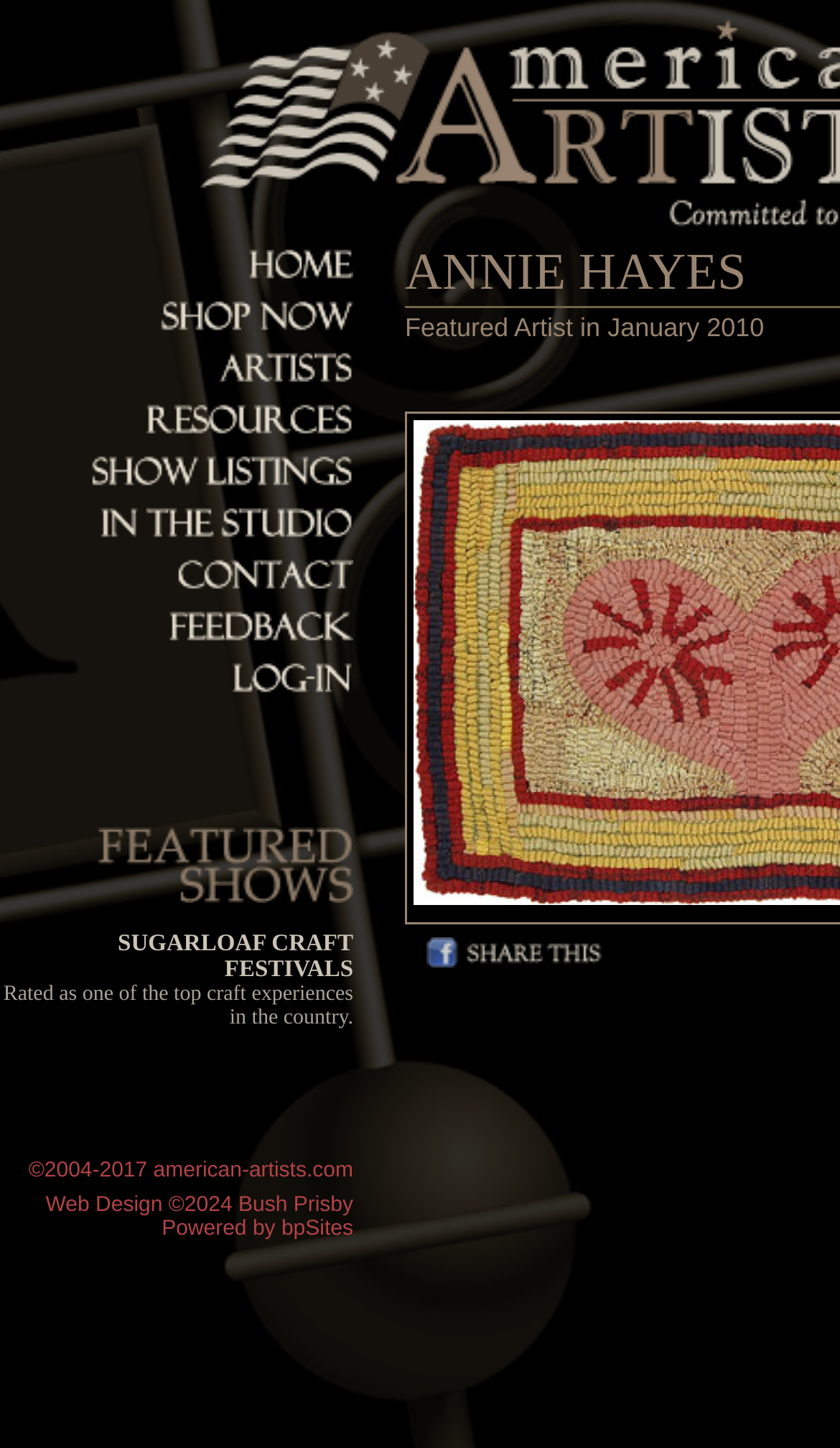Please specify the bounding box coordinates of the element that should be clicked to execute the given instruction: 'Learn more about PRODUCT LIABILITY'. Ensure the coordinates are four float numbers between 0 and 1, expressed as [left, top, right, bottom].

None